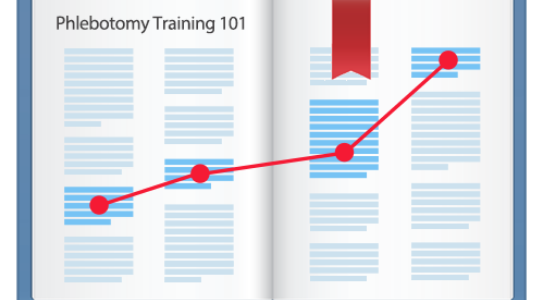What does the red line graph illustrate?
Answer the question in a detailed and comprehensive manner.

The red line graph connects three red dots across the pages, suggesting a progression or growth trend, likely representing the advancement in training or knowledge over time, as mentioned in the caption.